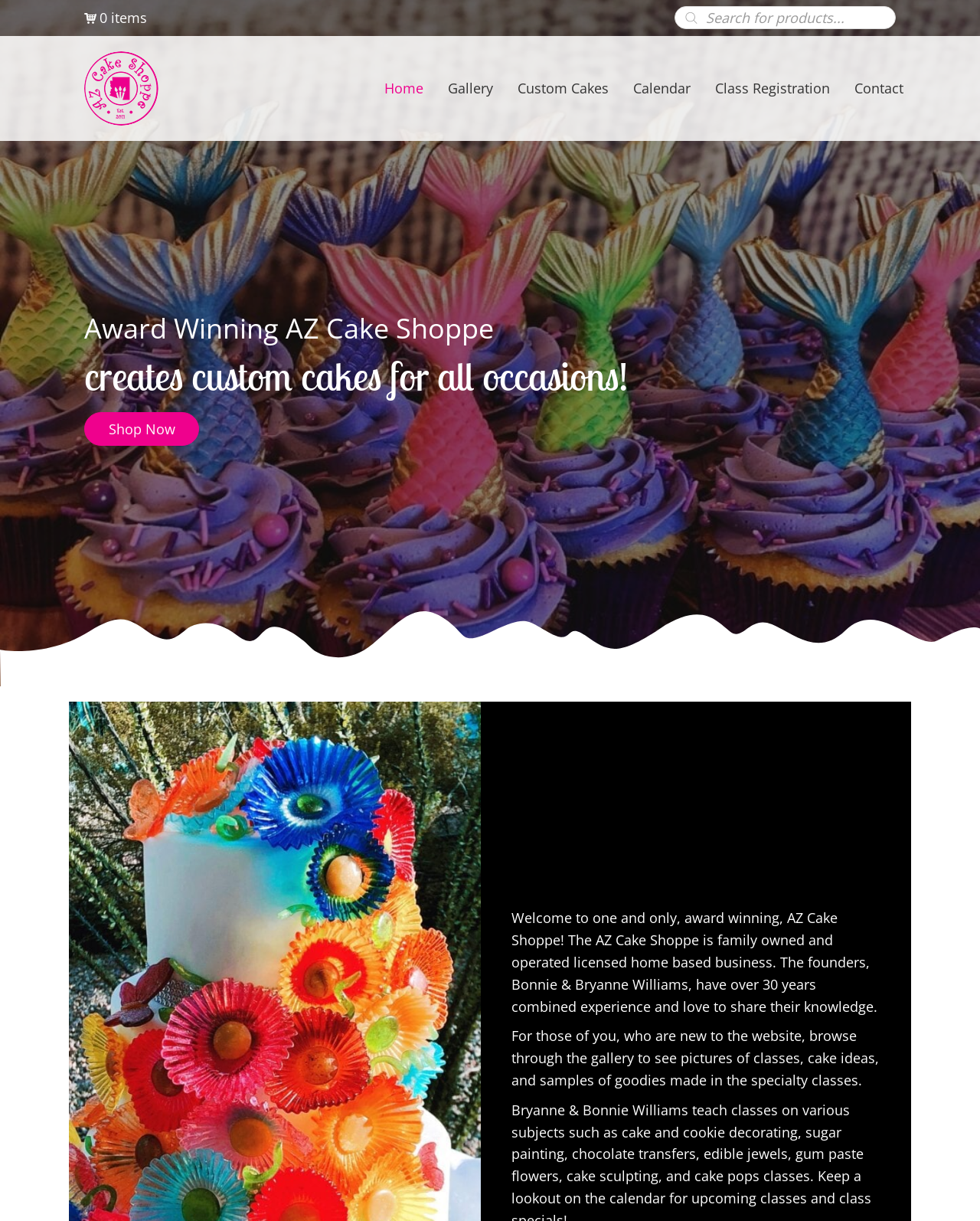Determine the bounding box coordinates of the element's region needed to click to follow the instruction: "Contact us". Provide these coordinates as four float numbers between 0 and 1, formatted as [left, top, right, bottom].

[0.864, 0.057, 0.93, 0.088]